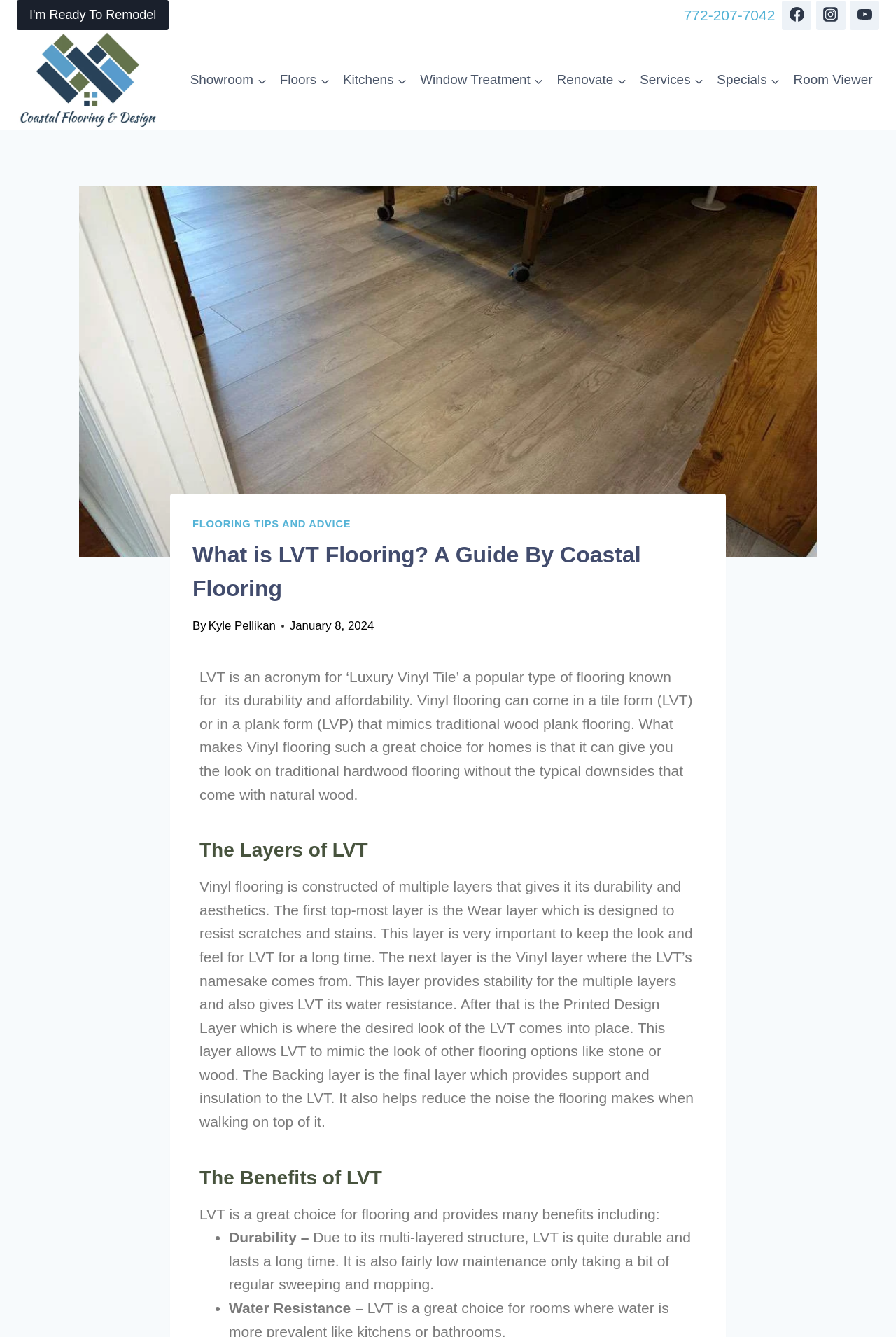Using the information in the image, could you please answer the following question in detail:
How many layers does Vinyl flooring have?

I found the answer by reading the text on the webpage, which explains the construction of Vinyl flooring and mentions the different layers, including the Wear layer, Vinyl layer, Printed Design Layer, and Backing layer.